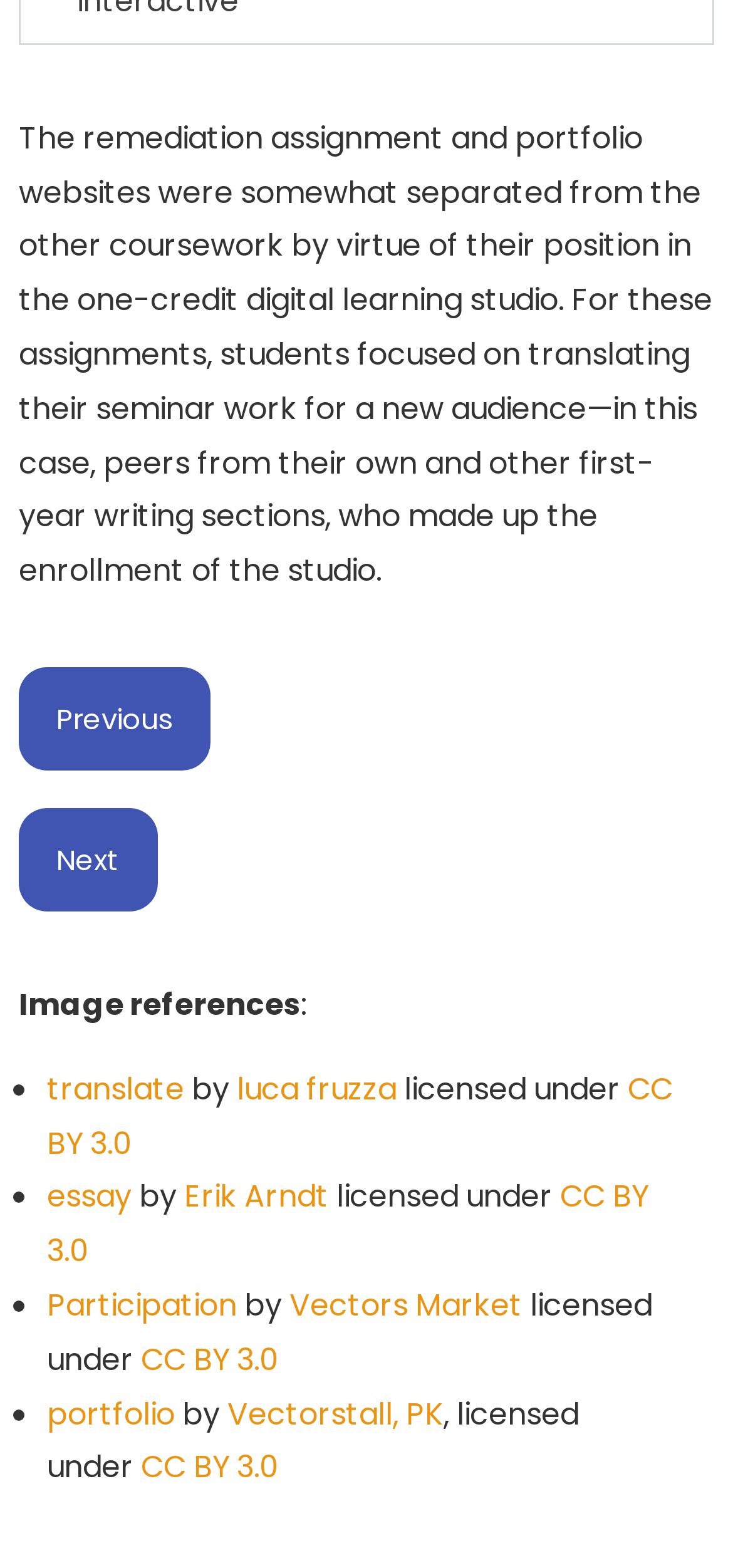Please look at the image and answer the question with a detailed explanation: How many image references are there?

I counted the number of list markers (•) which indicate the start of each image reference, and there are 5 of them.